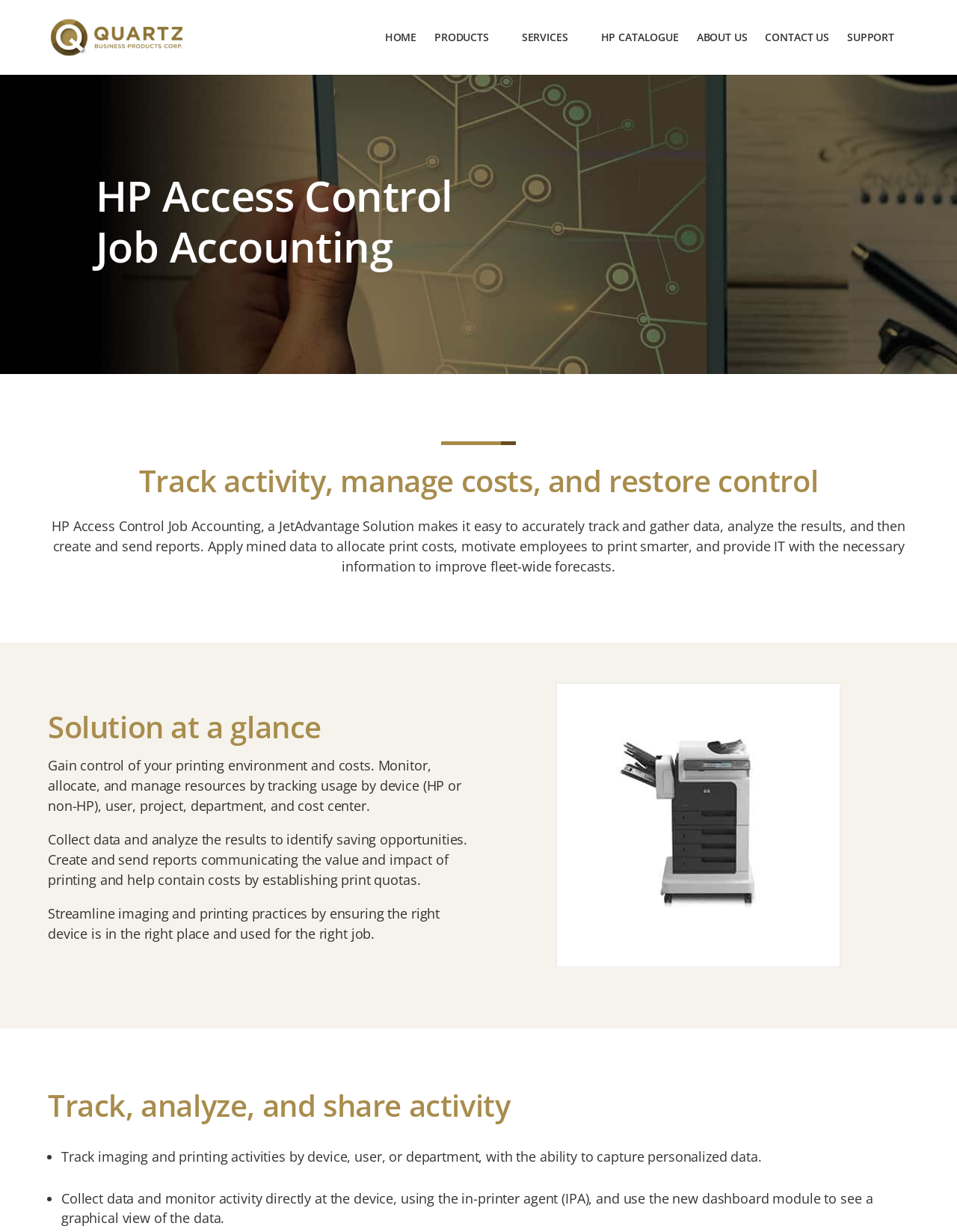Respond with a single word or short phrase to the following question: 
What is shown in the dashboard module?

Graphical view of data